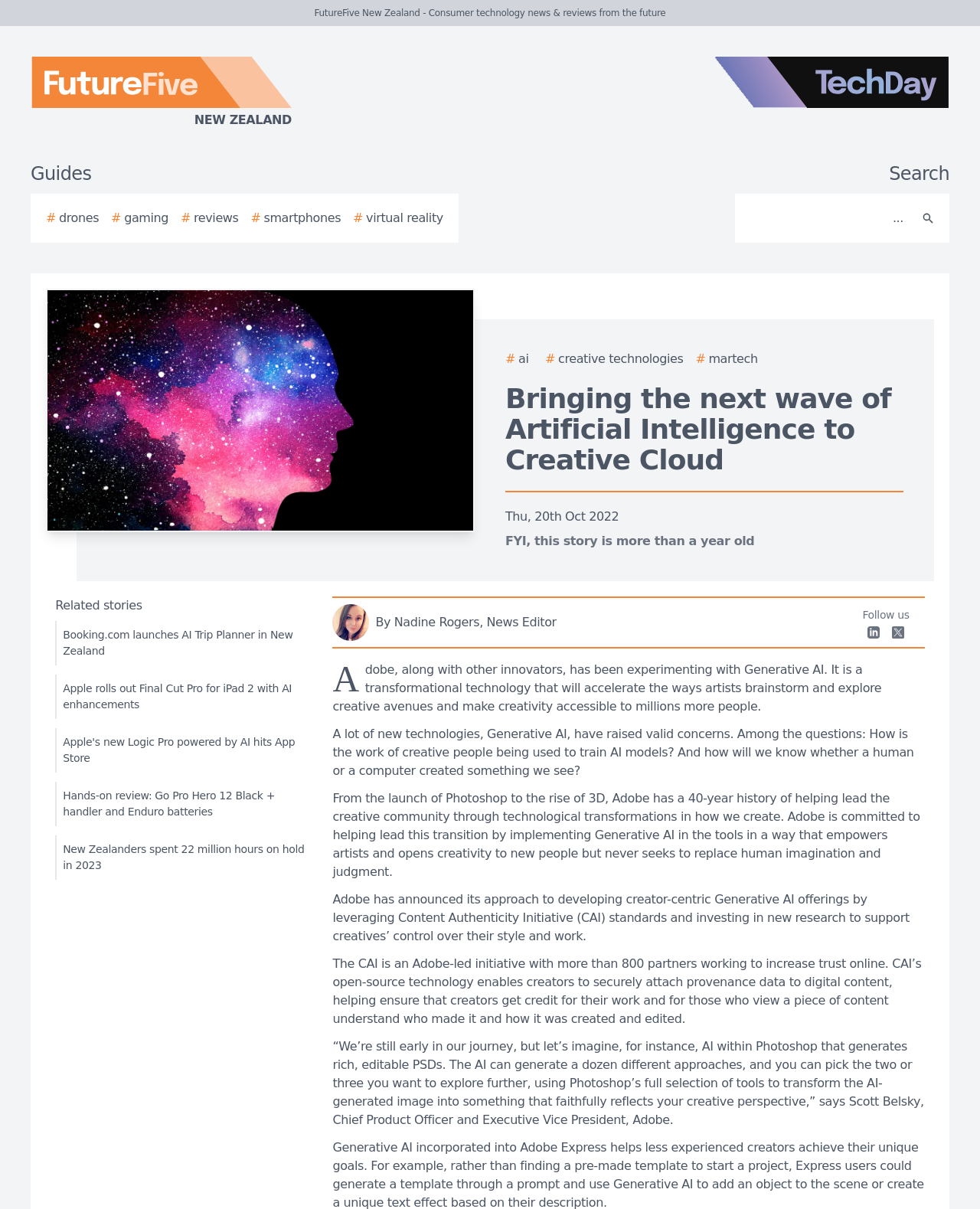Locate the bounding box coordinates of the element you need to click to accomplish the task described by this instruction: "Search for something".

[0.756, 0.165, 0.931, 0.196]